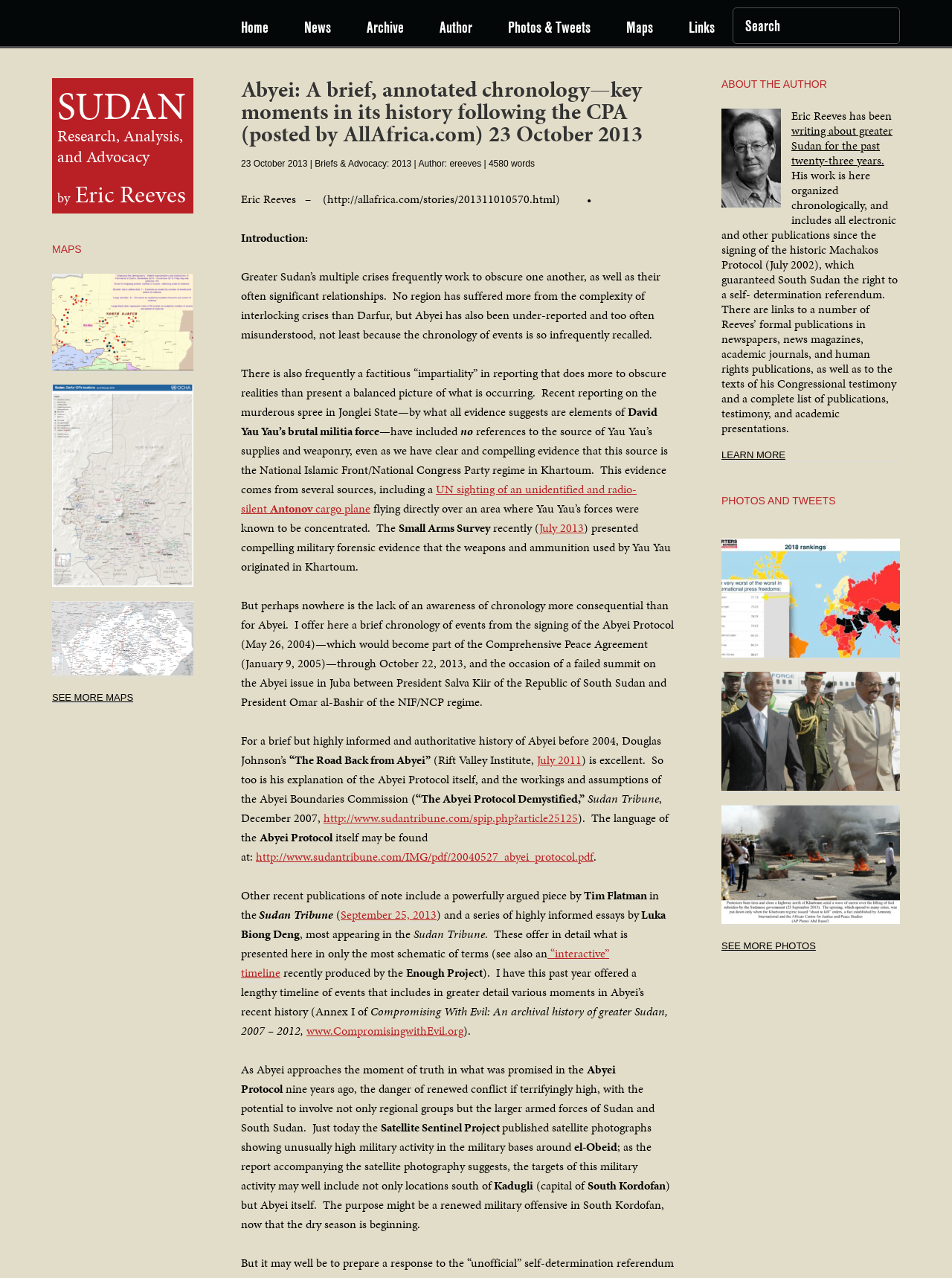Locate the bounding box coordinates of the clickable region to complete the following instruction: "Go to Home page."

[0.234, 0.0, 0.298, 0.042]